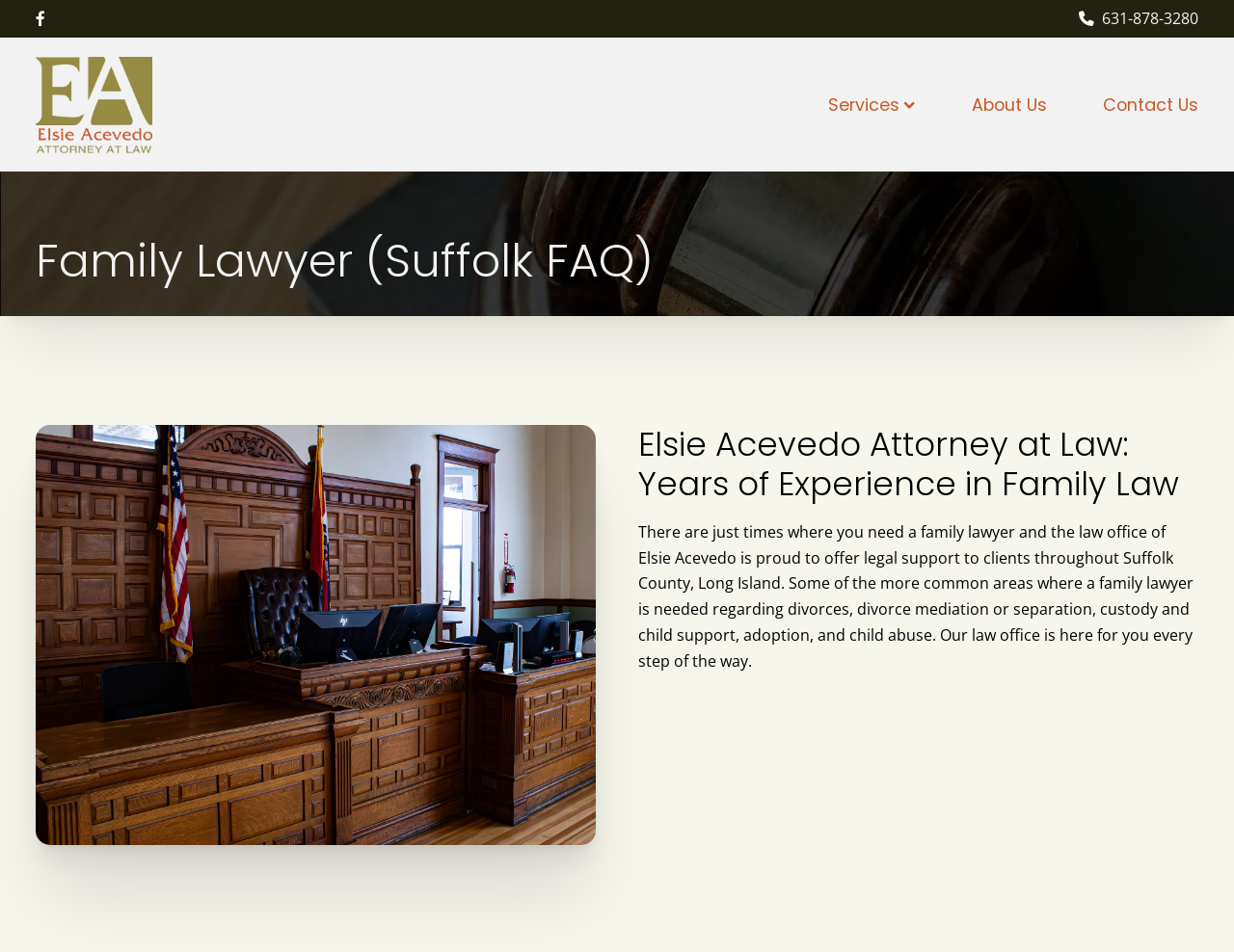Please provide a detailed answer to the question below based on the screenshot: 
What is the location served by this lawyer?

I found the location served by this lawyer by reading the text on the webpage, which mentions 'Suffolk County, Long Island' as the area where the lawyer provides legal support to clients.